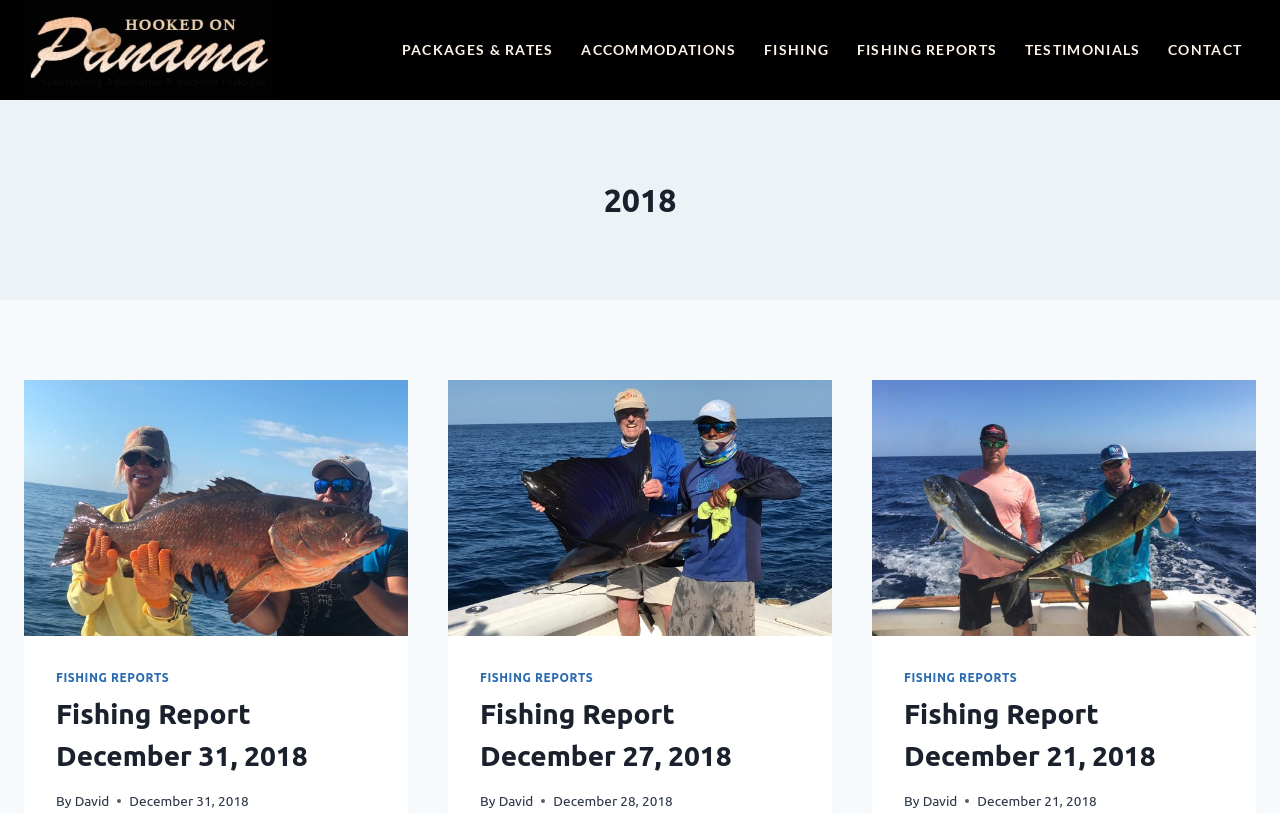Please specify the bounding box coordinates of the region to click in order to perform the following instruction: "Go to ACCOMMODATIONS".

[0.443, 0.038, 0.586, 0.085]